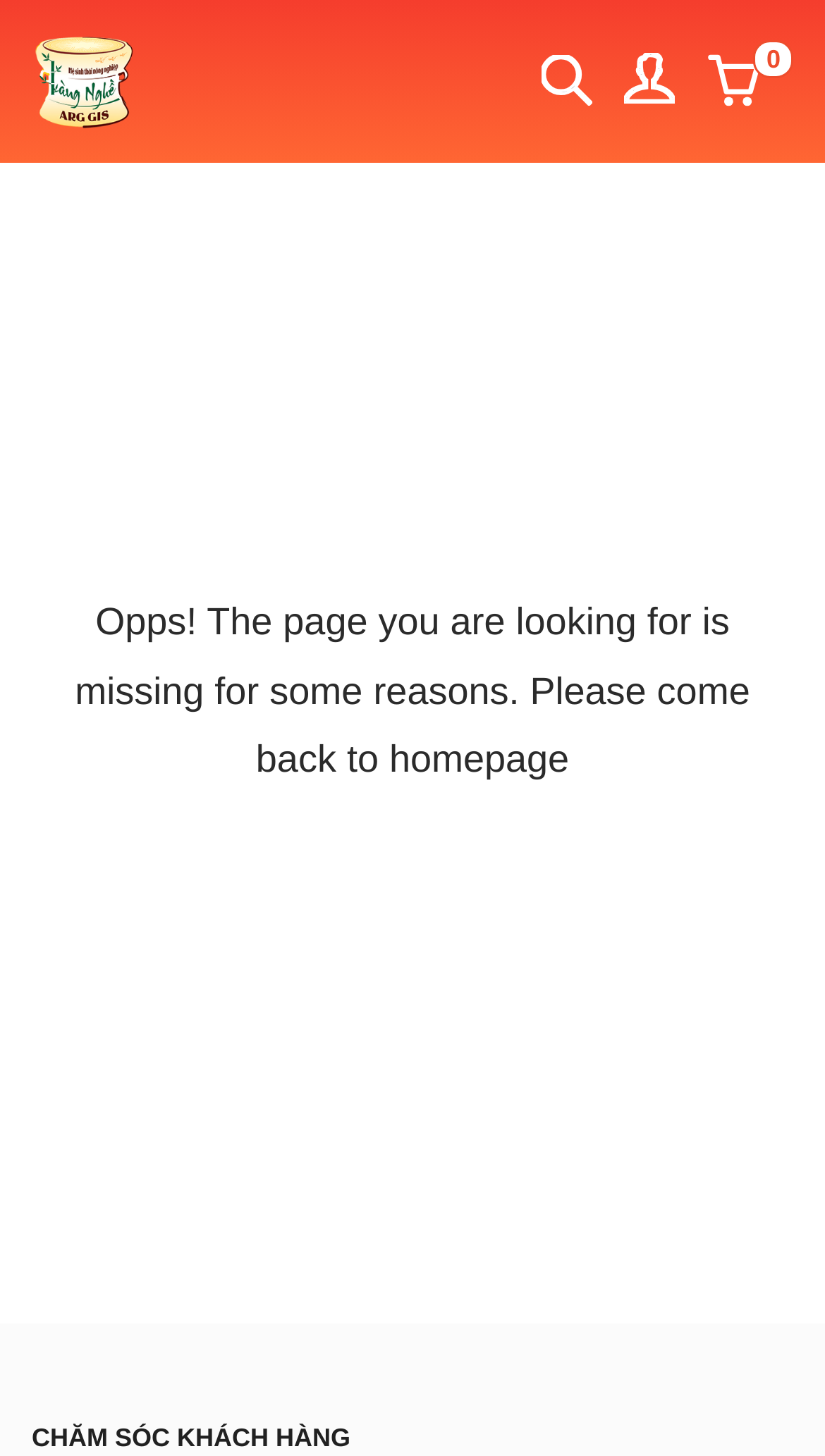Are there any images on the page? Please answer the question using a single word or phrase based on the image.

Yes